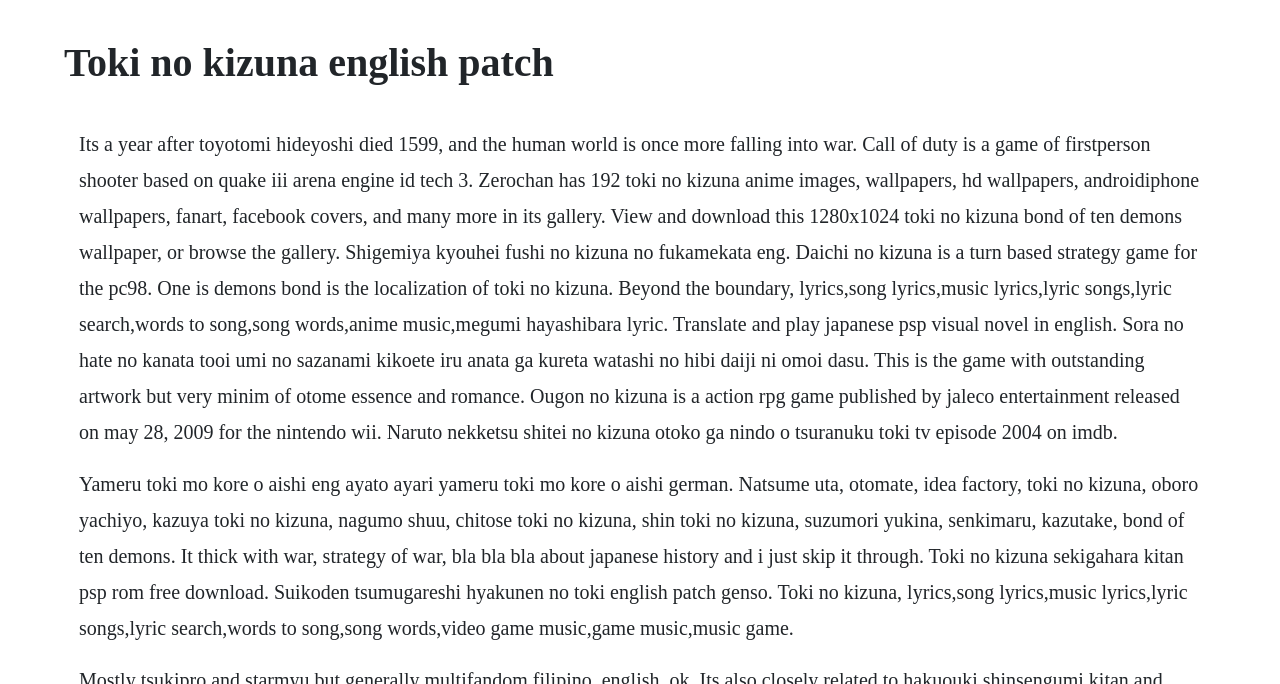Extract the main heading text from the webpage.

Toki no kizuna english patch